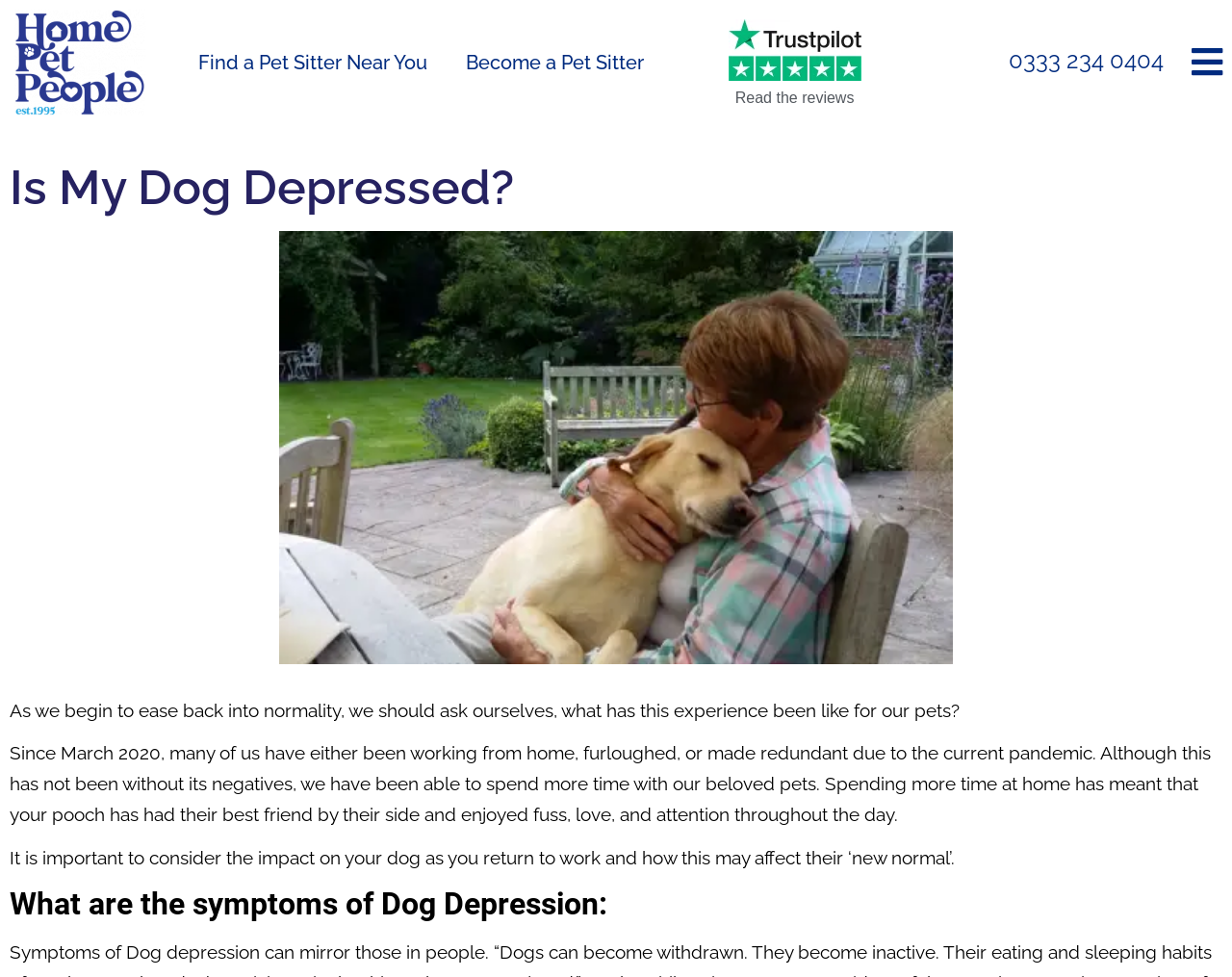Please answer the following question using a single word or phrase: 
What is the rating or review system used on the webpage?

Trustpilot